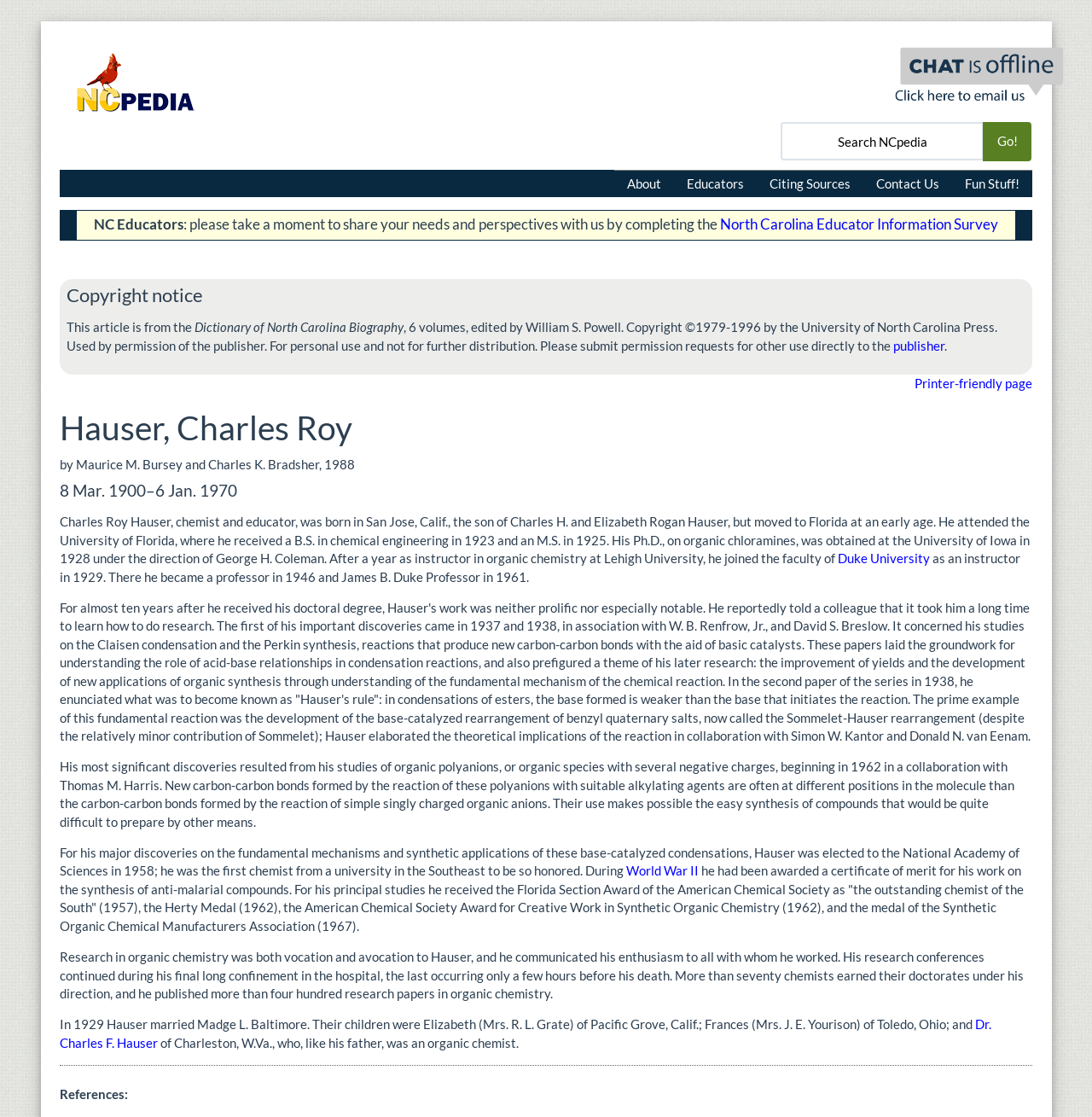Please identify the bounding box coordinates of the clickable area that will allow you to execute the instruction: "Search NCpedia".

[0.715, 0.109, 0.901, 0.144]